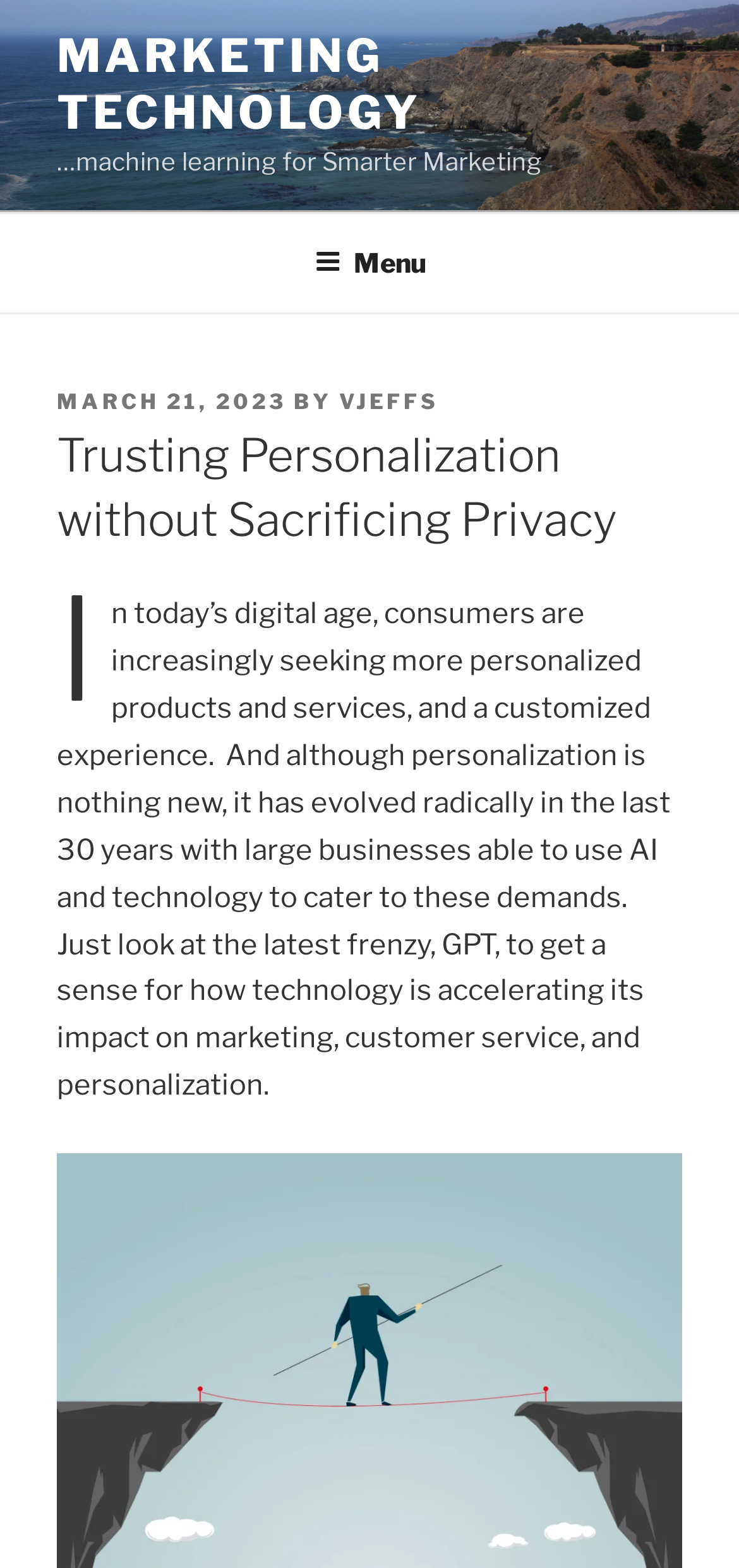Provide an in-depth caption for the webpage.

The webpage is about trusting personalization without sacrificing privacy in marketing technology. At the top, there is a link to "MARKETING TECHNOLOGY" and a static text "…machine learning for Smarter Marketing". Below this, there is a top menu navigation bar that spans the entire width of the page. On the right side of this navigation bar, there is a button labeled "Menu" that can be expanded.

When the menu is expanded, a header section appears with several elements. On the top-left, there is a static text "POSTED ON" followed by a link to the date "MARCH 21, 2023" and a time indicator. Next to this, there is a static text "BY" followed by a link to the author "VJEFFS". Below this, there is a heading that spans almost the entire width of the page, titled "Trusting Personalization without Sacrificing Privacy".

Below the heading, there is a large block of text that discusses the evolution of personalization in the digital age, its impact on marketing and customer service, and the role of technology in accelerating this impact. At the very bottom of the page, there is a link, but its text is not specified.